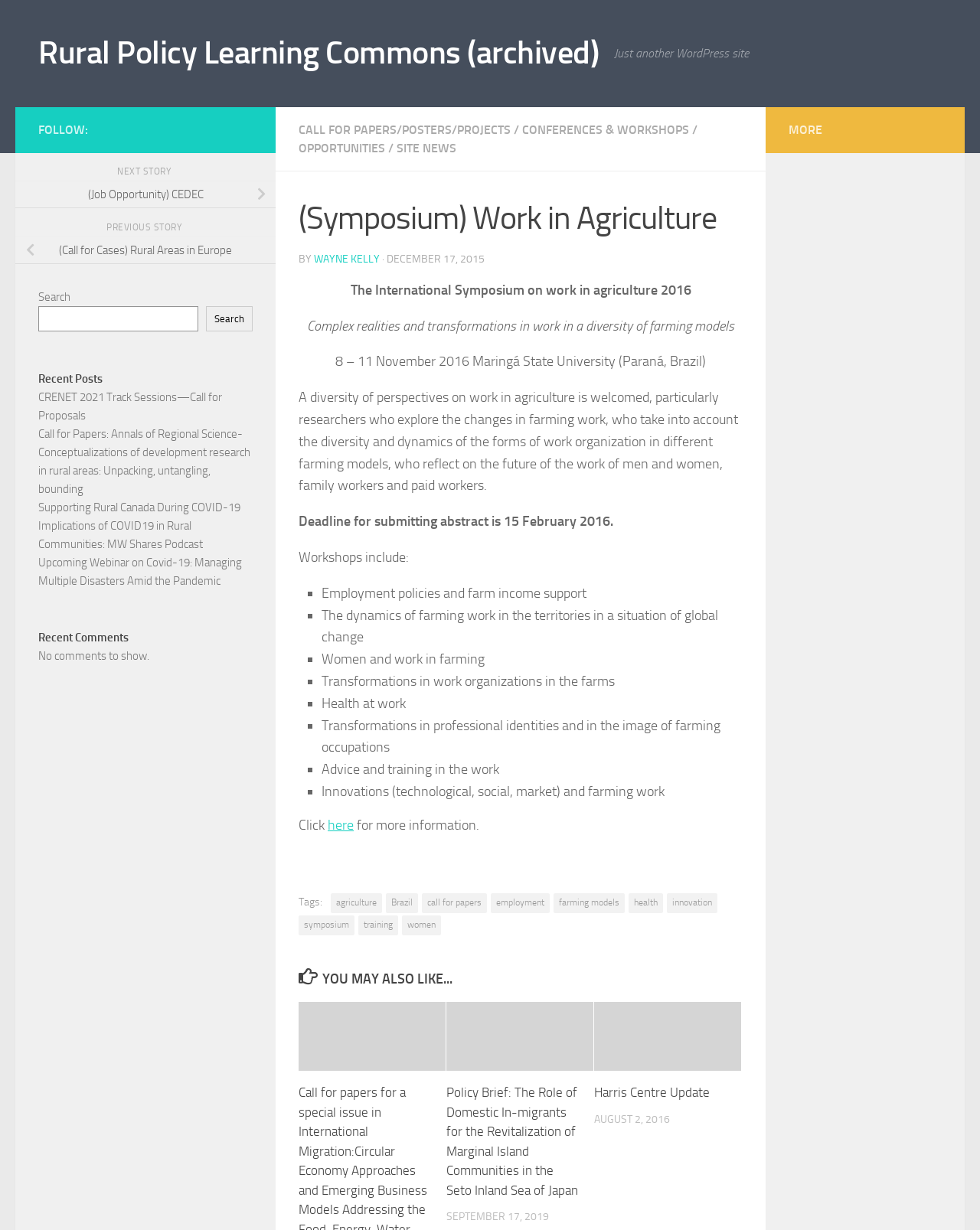Please extract the title of the webpage.

(Symposium) Work in Agriculture